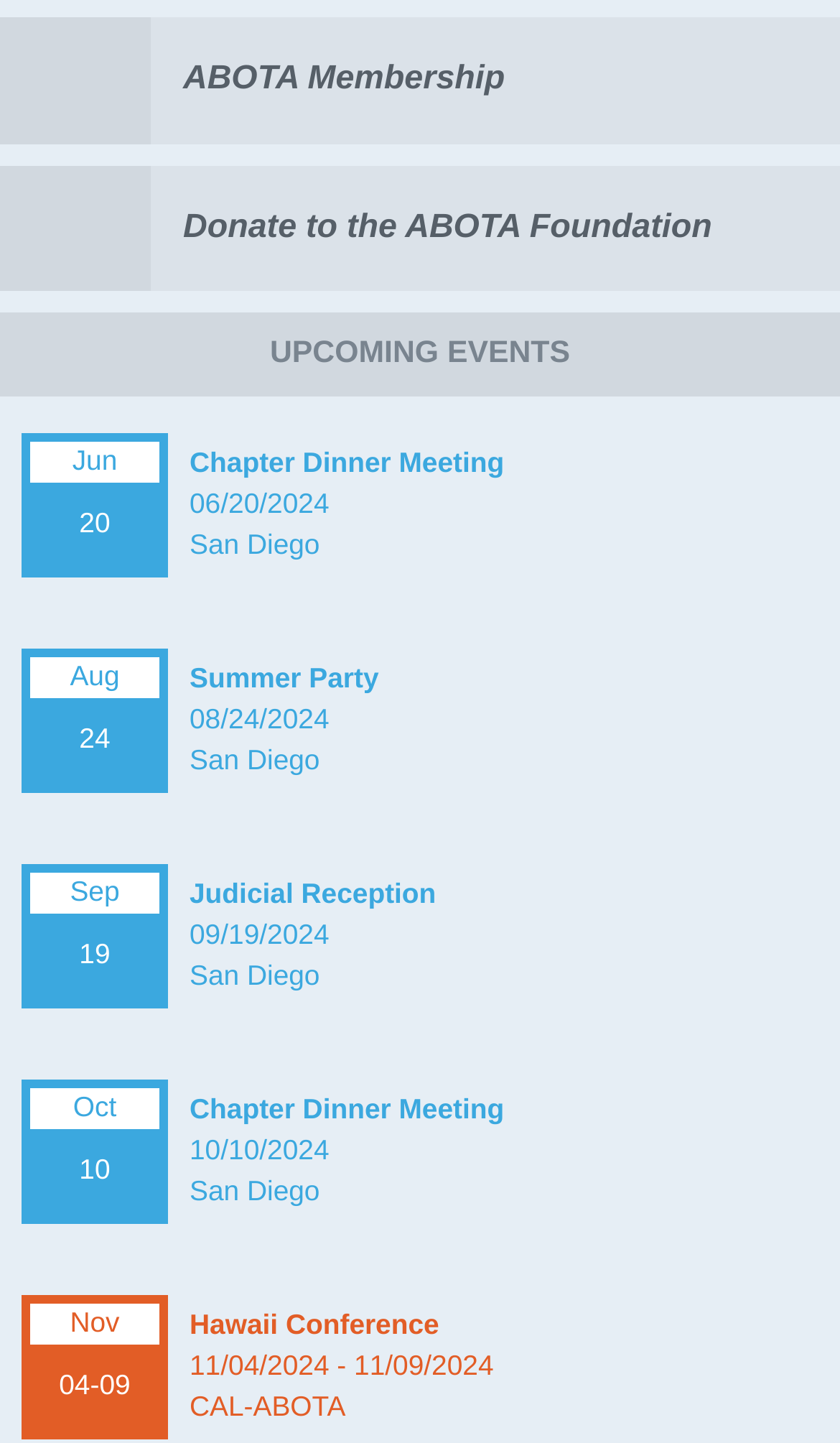What is the purpose of the 'Donate to the ABOTA Foundation' link?
Please provide a detailed and comprehensive answer to the question.

The purpose of the 'Donate to the ABOTA Foundation' link can be inferred from its text, which suggests that it is a link to a page where users can make donations to the ABOTA Foundation.